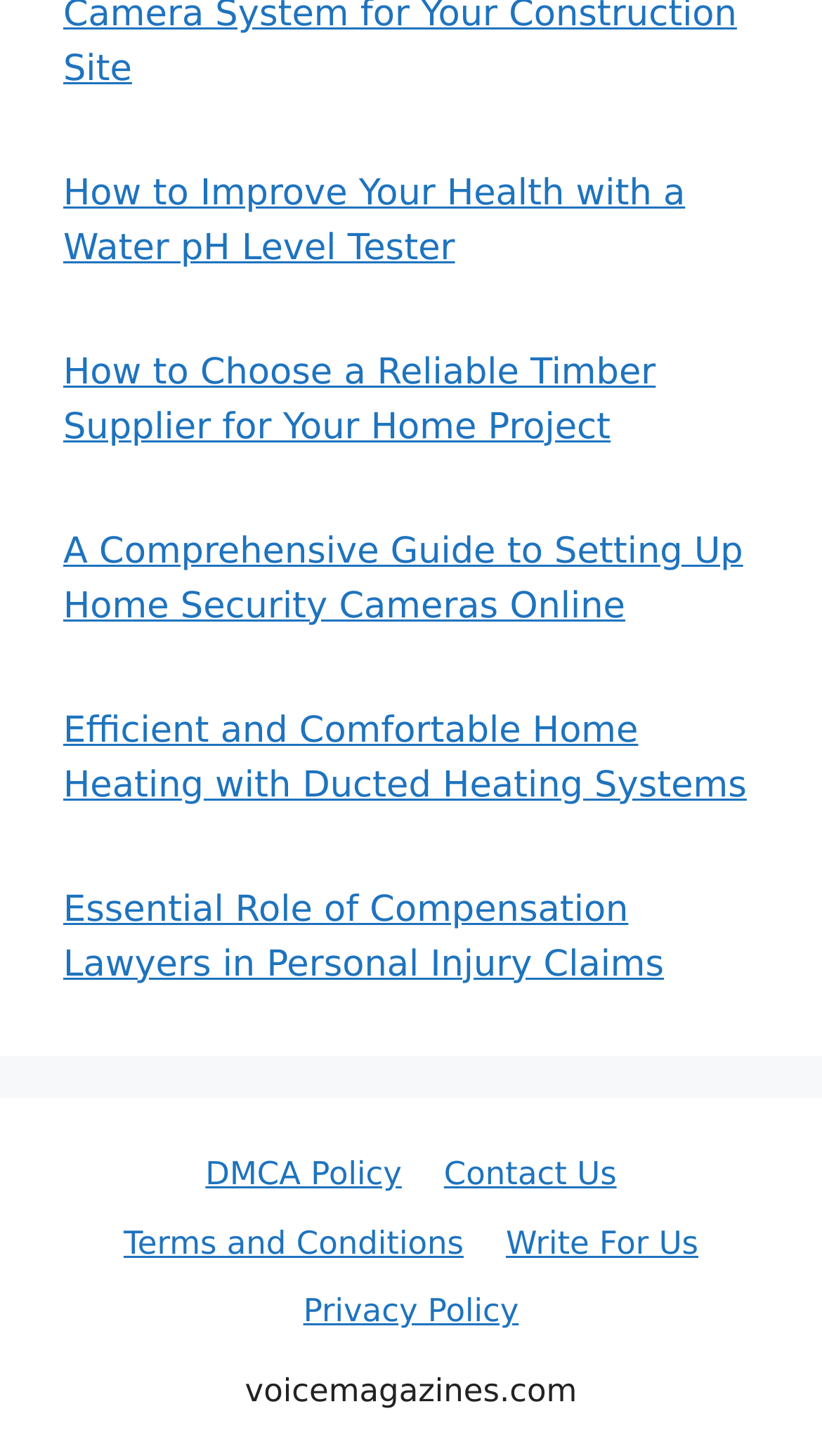Find the coordinates for the bounding box of the element with this description: "Privacy Policy".

[0.369, 0.887, 0.631, 0.913]